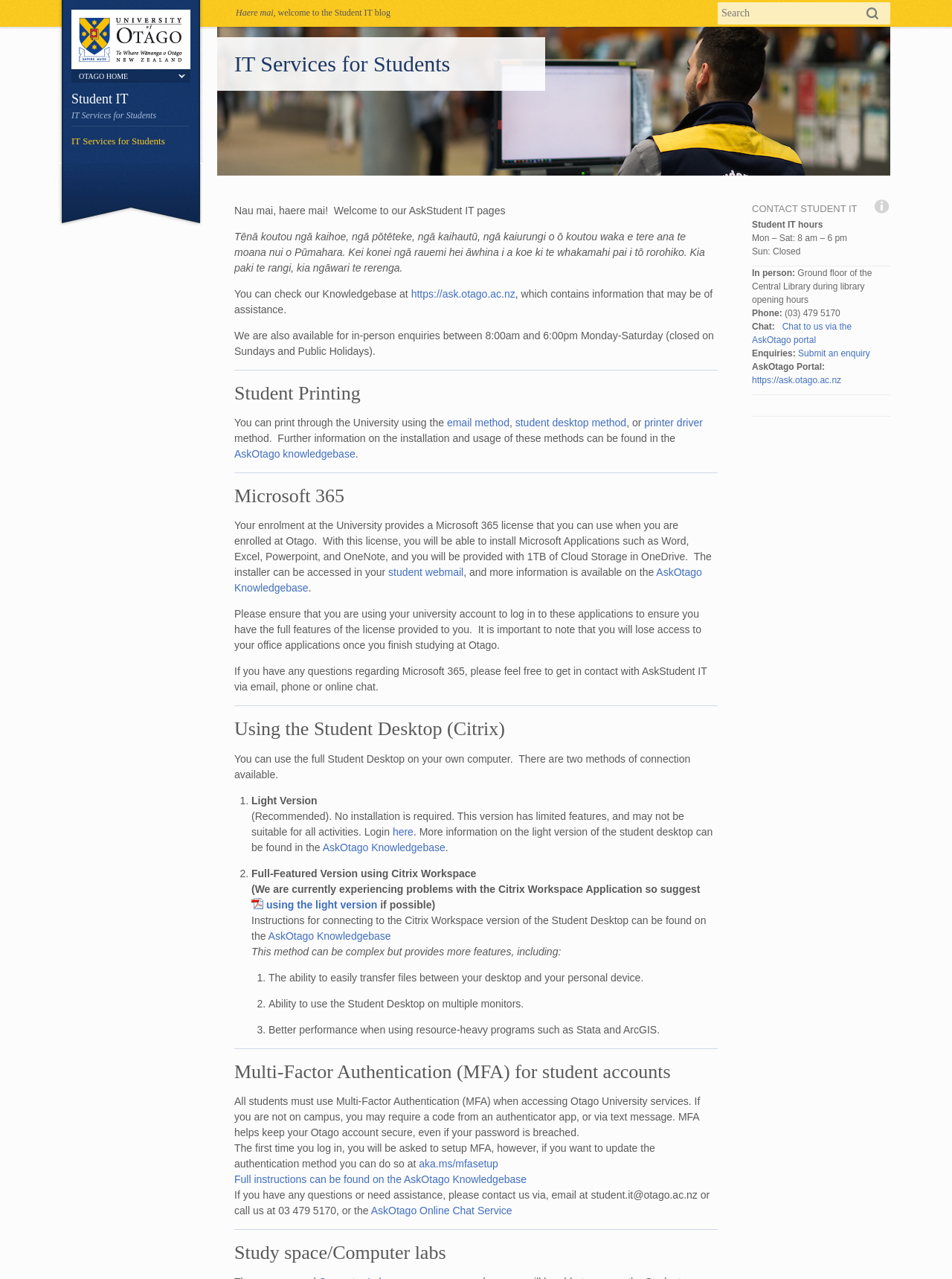Please identify the bounding box coordinates of the region to click in order to complete the given instruction: "Visit the University of Otago homepage". The coordinates should be four float numbers between 0 and 1, i.e., [left, top, right, bottom].

[0.075, 0.054, 0.2, 0.065]